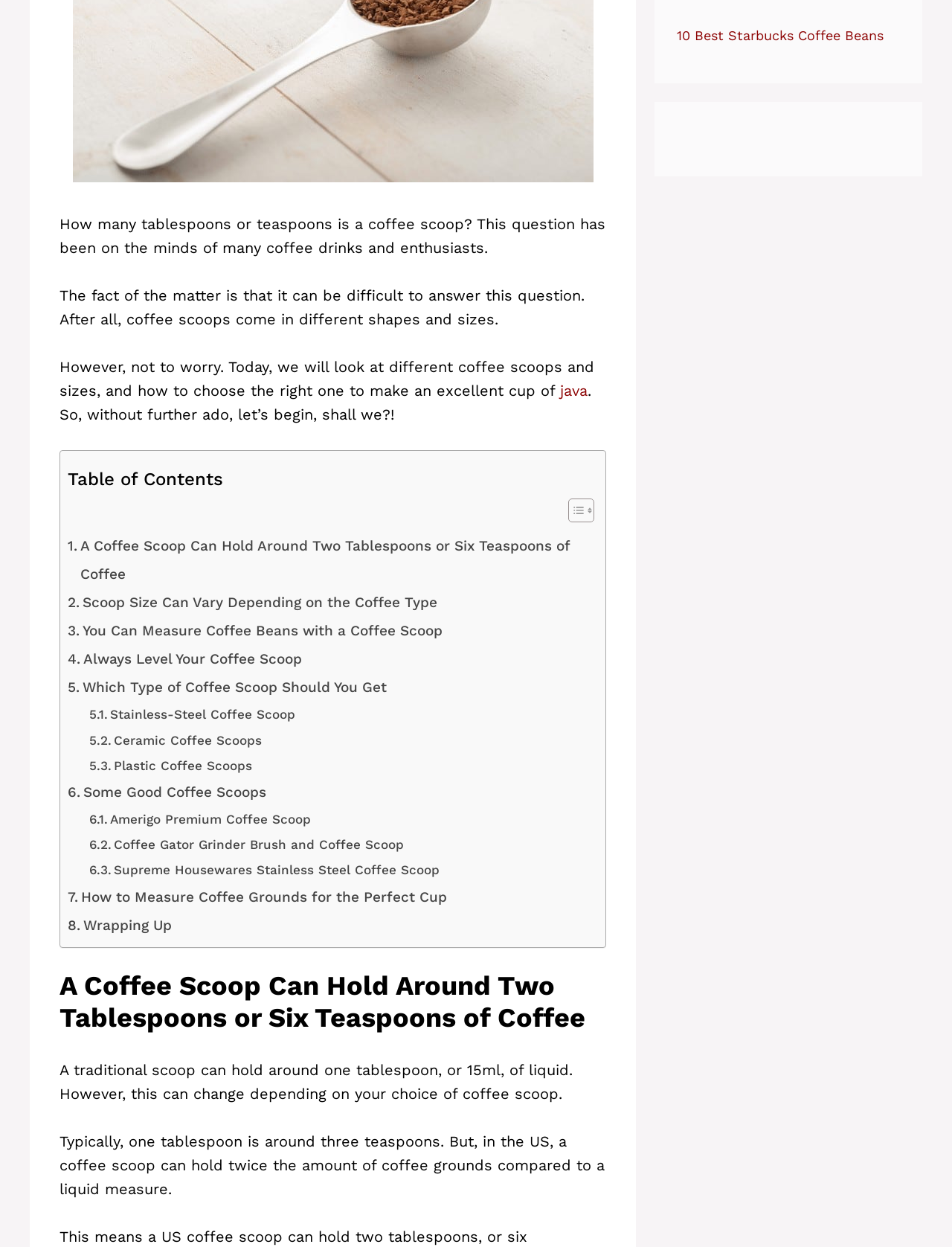Mark the bounding box of the element that matches the following description: "Plastic Coffee Scoops".

[0.093, 0.604, 0.265, 0.624]